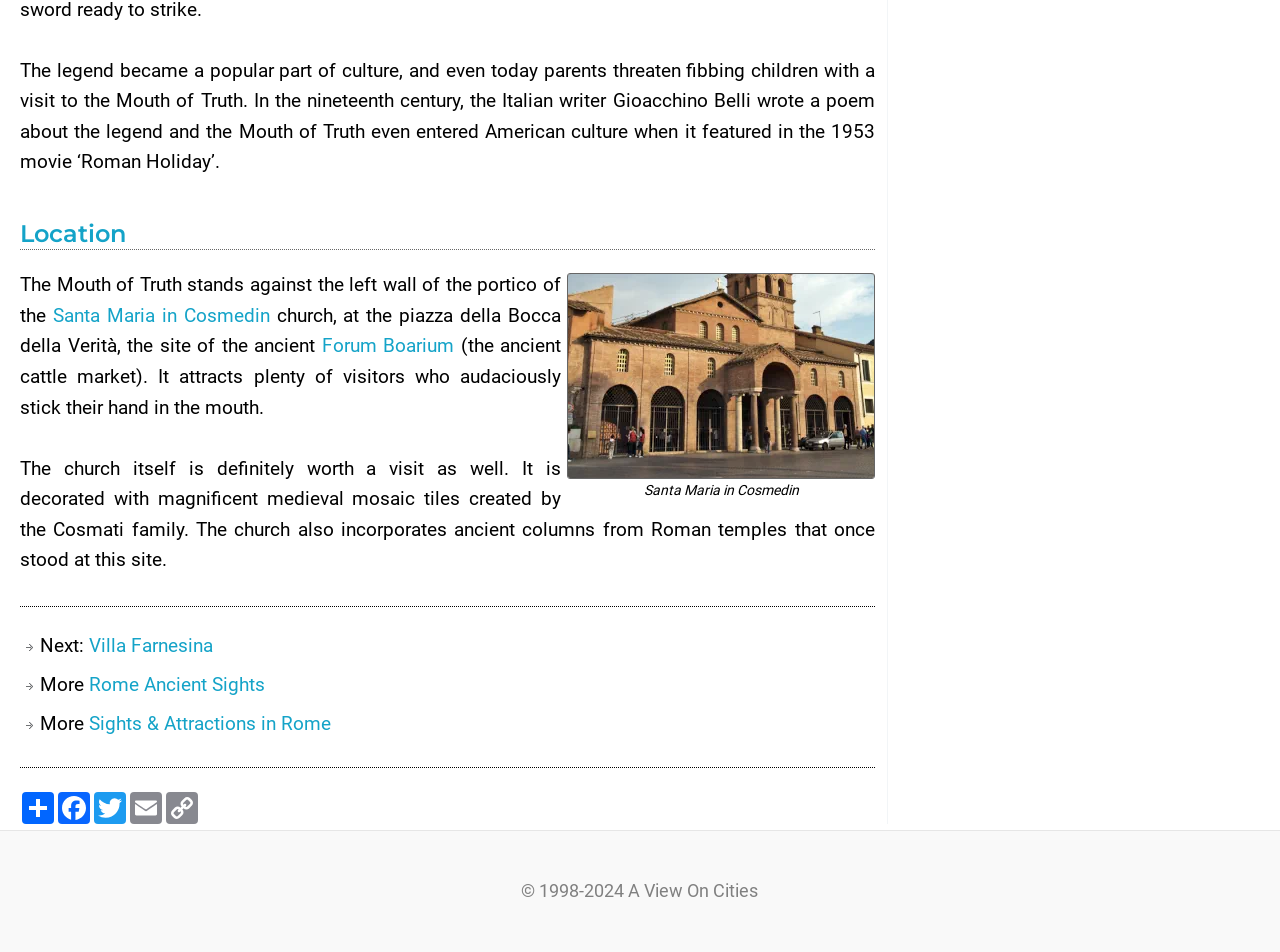Using the element description alt="Mihai Zant", predict the bounding box coordinates for the UI element. Provide the coordinates in (top-left x, top-left y, bottom-right x, bottom-right y) format with values ranging from 0 to 1.

None